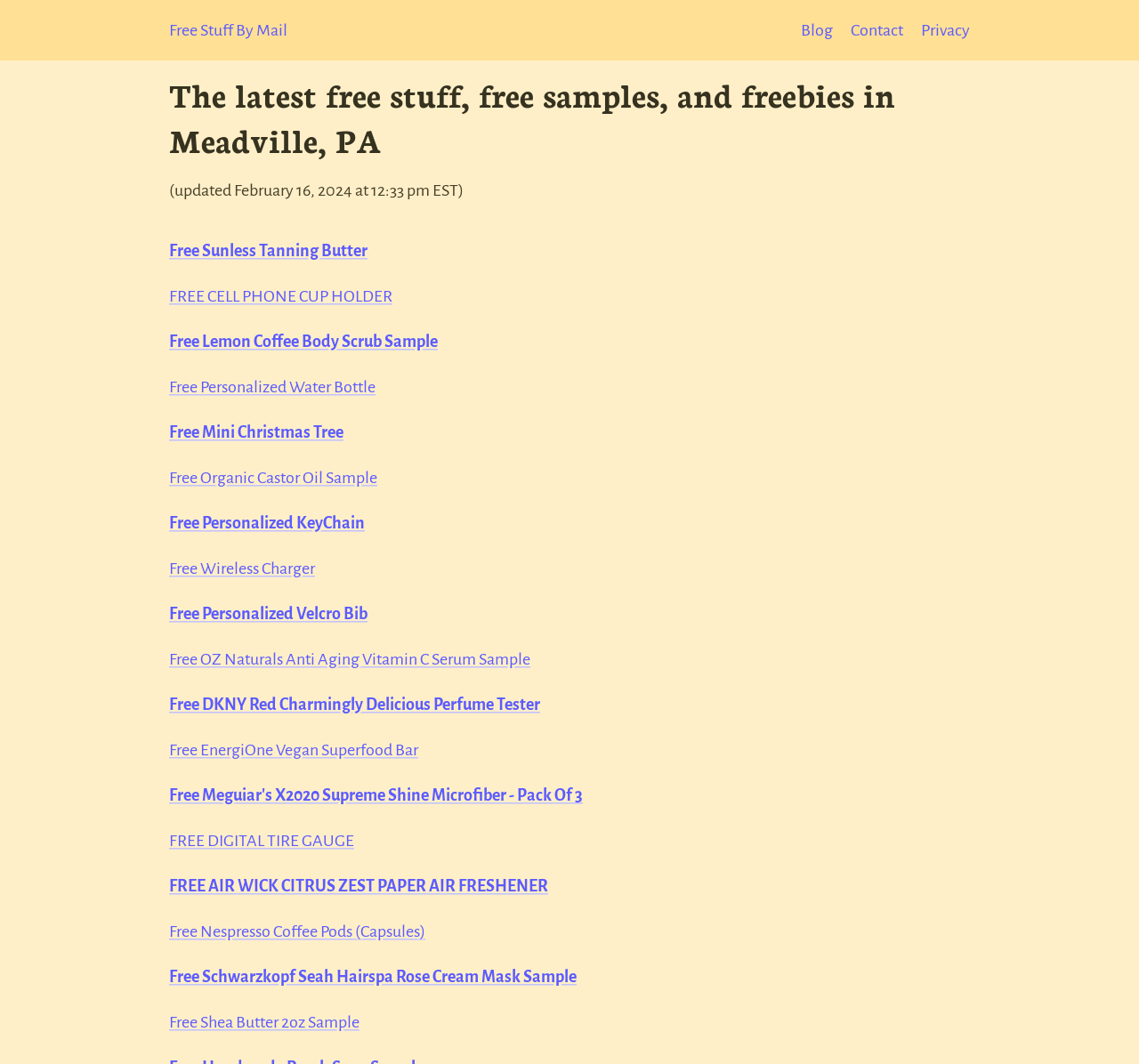Find the bounding box coordinates of the element to click in order to complete this instruction: "Get a free OZ Naturals Anti Aging Vitamin C Serum Sample". The bounding box coordinates must be four float numbers between 0 and 1, denoted as [left, top, right, bottom].

[0.148, 0.612, 0.466, 0.628]